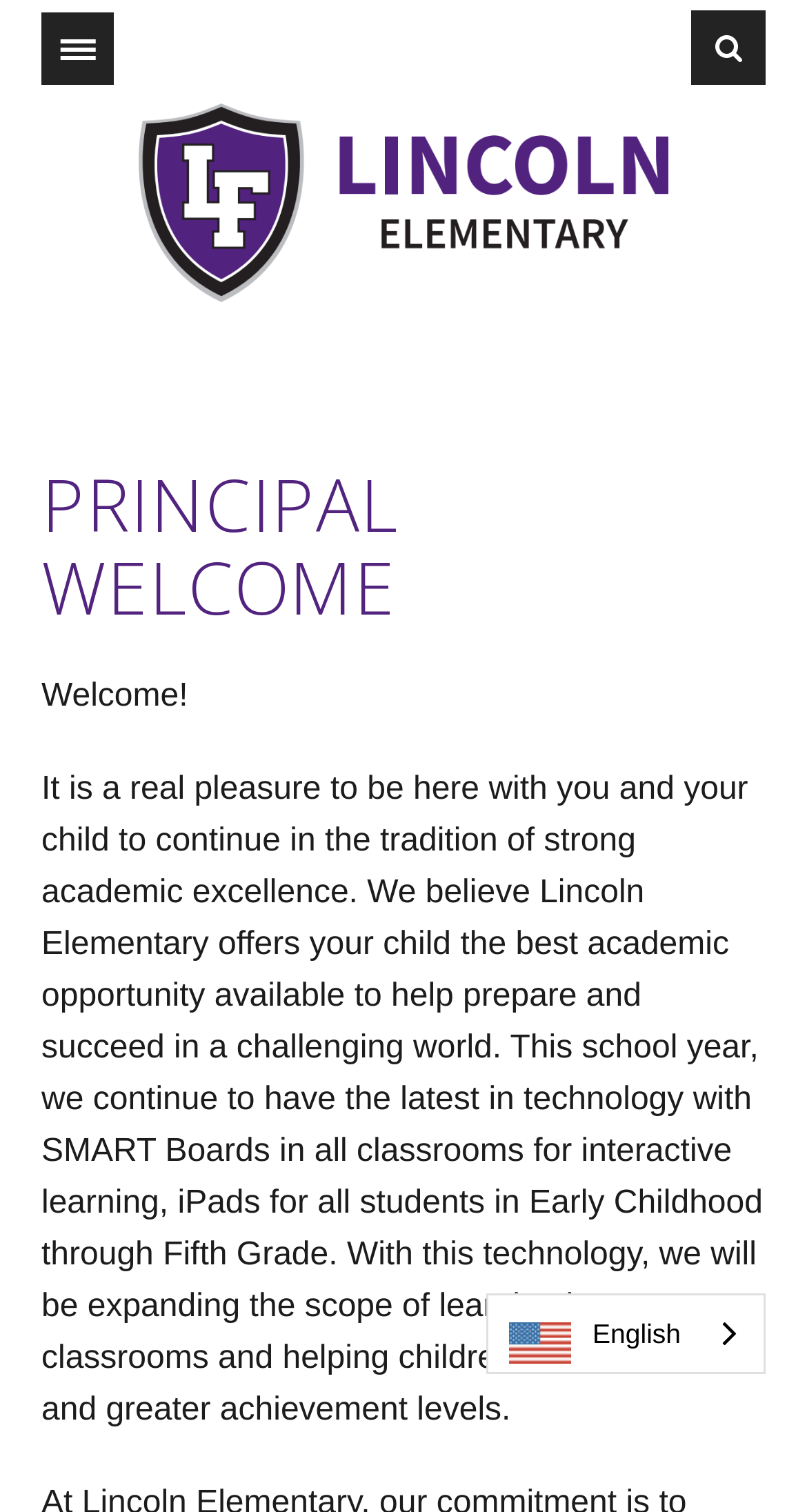Give a one-word or one-phrase response to the question: 
What is the current language selected?

English